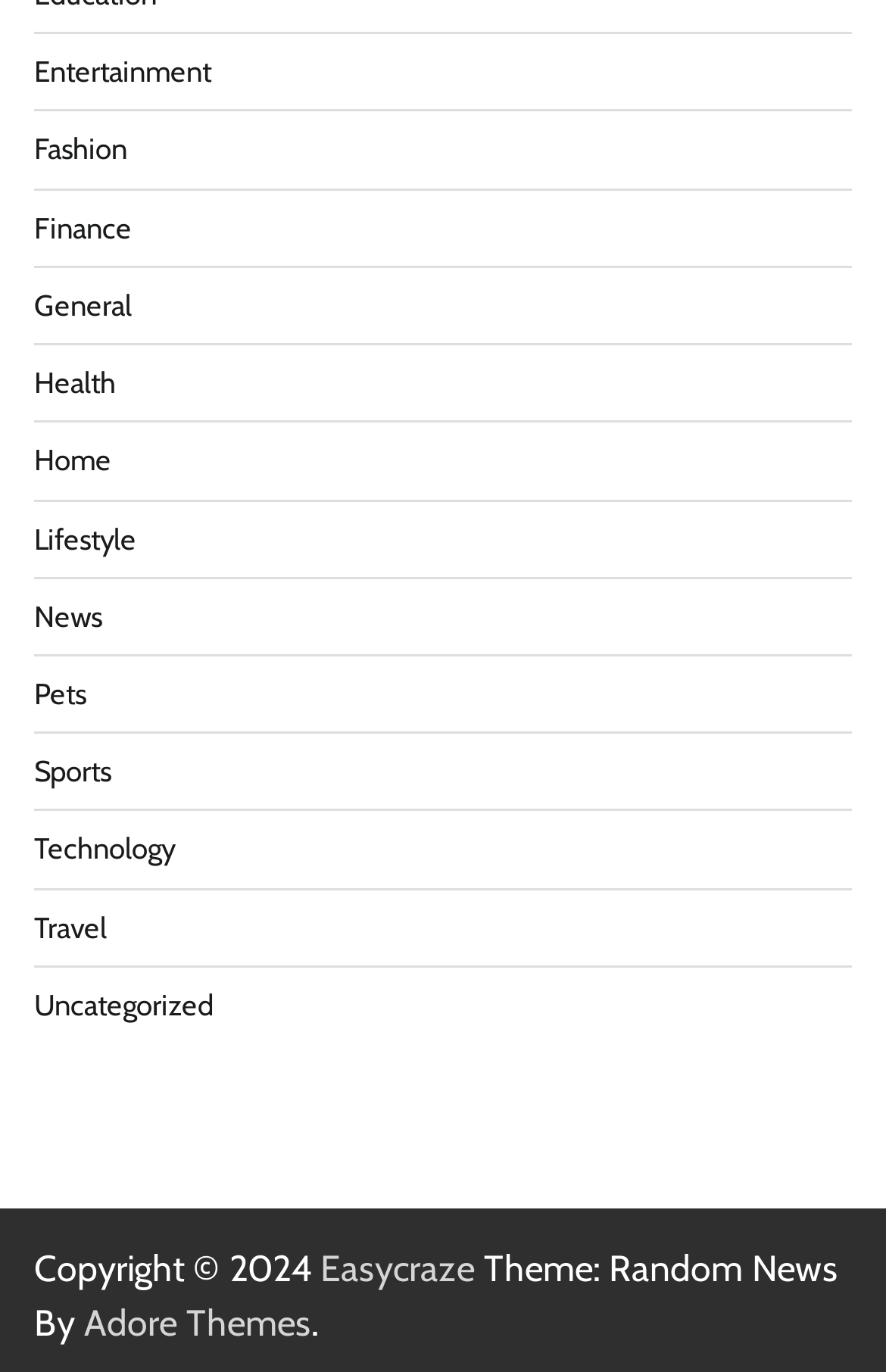Extract the bounding box coordinates for the HTML element that matches this description: "Entertainment". The coordinates should be four float numbers between 0 and 1, i.e., [left, top, right, bottom].

[0.038, 0.04, 0.238, 0.065]